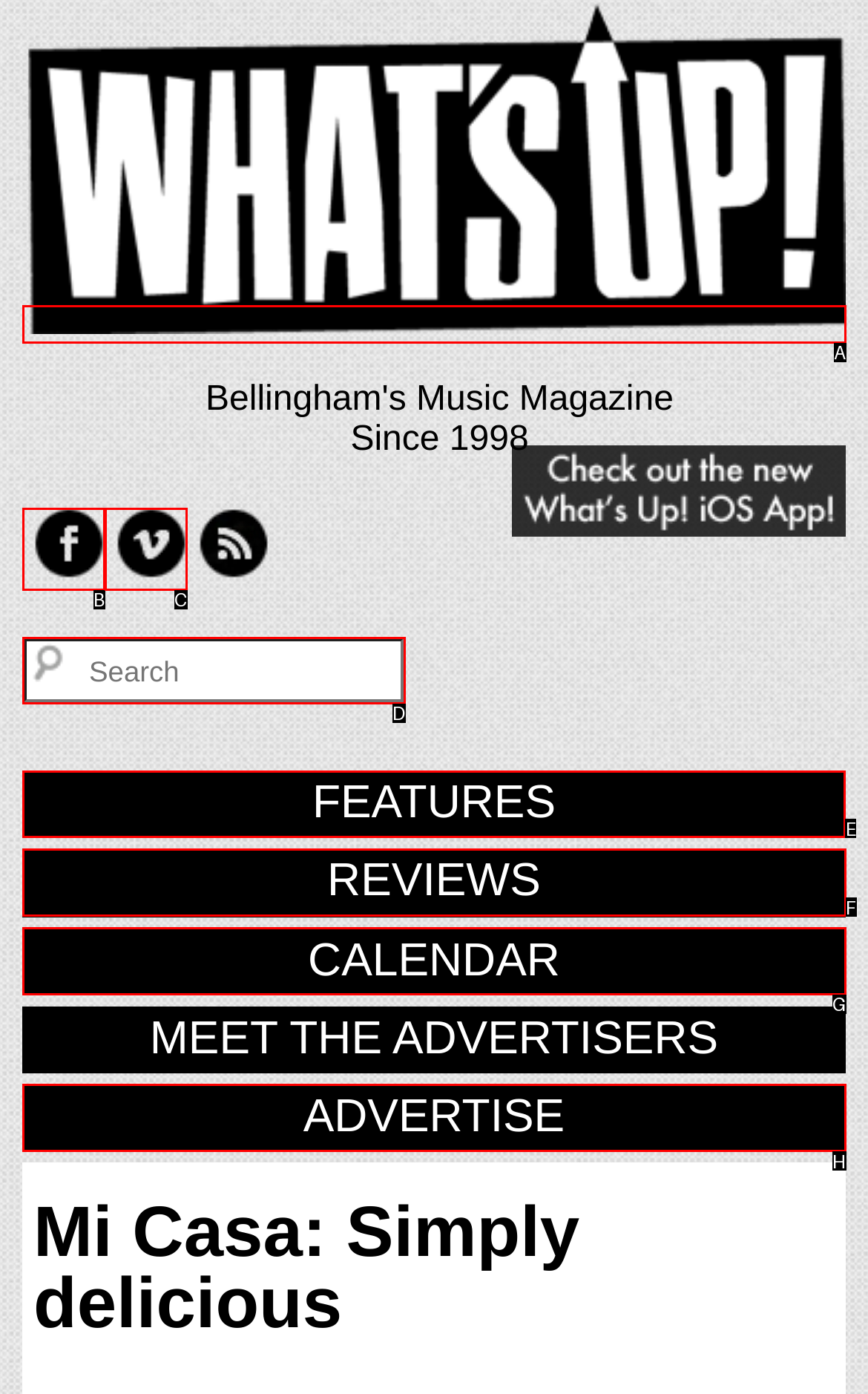Tell me which one HTML element I should click to complete this task: Go to FEATURES page Answer with the option's letter from the given choices directly.

E